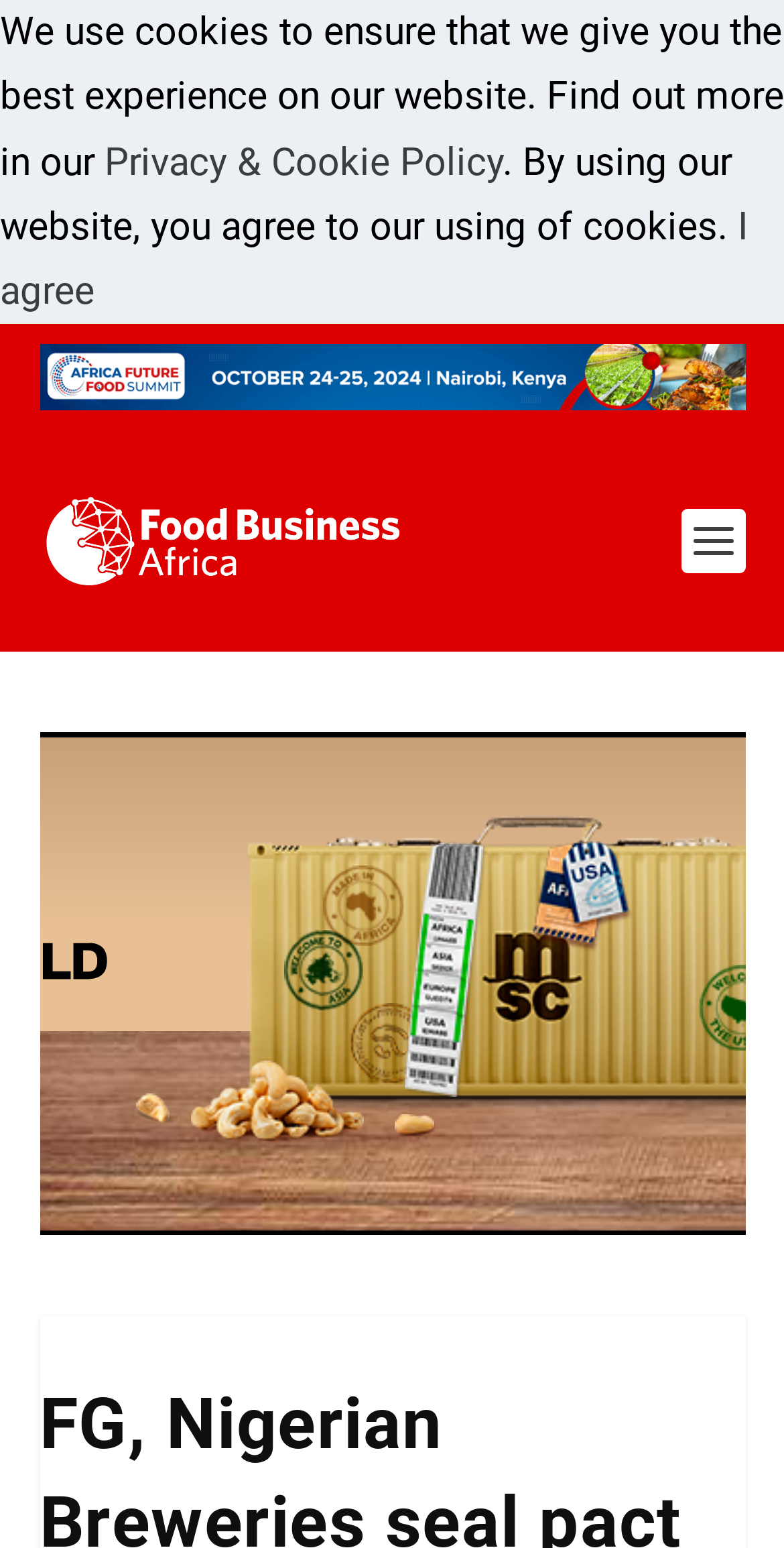Identify the bounding box for the element characterized by the following description: "alt="Food Business Africa Magazine"".

[0.05, 0.317, 0.516, 0.382]